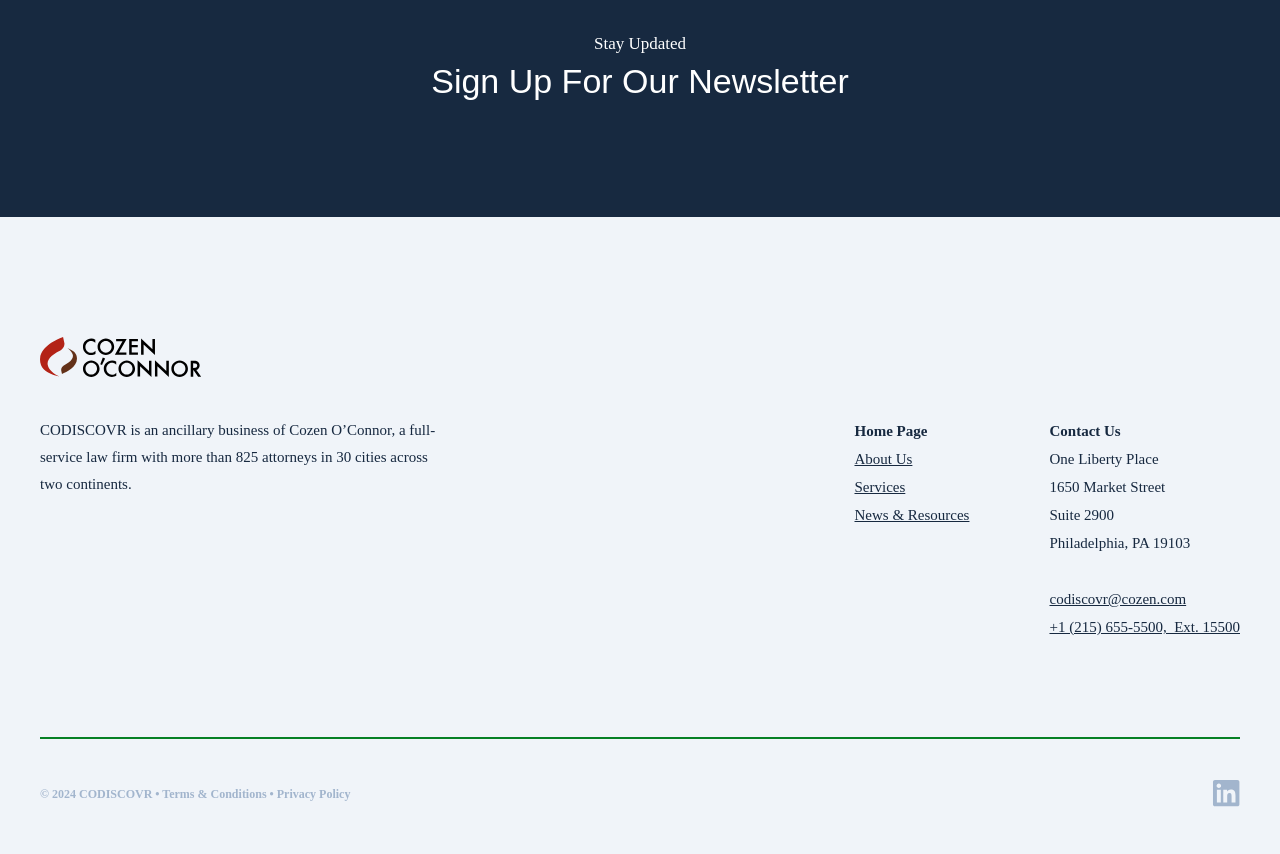Please specify the bounding box coordinates of the clickable region necessary for completing the following instruction: "Go to Home Page". The coordinates must consist of four float numbers between 0 and 1, i.e., [left, top, right, bottom].

[0.668, 0.495, 0.725, 0.514]